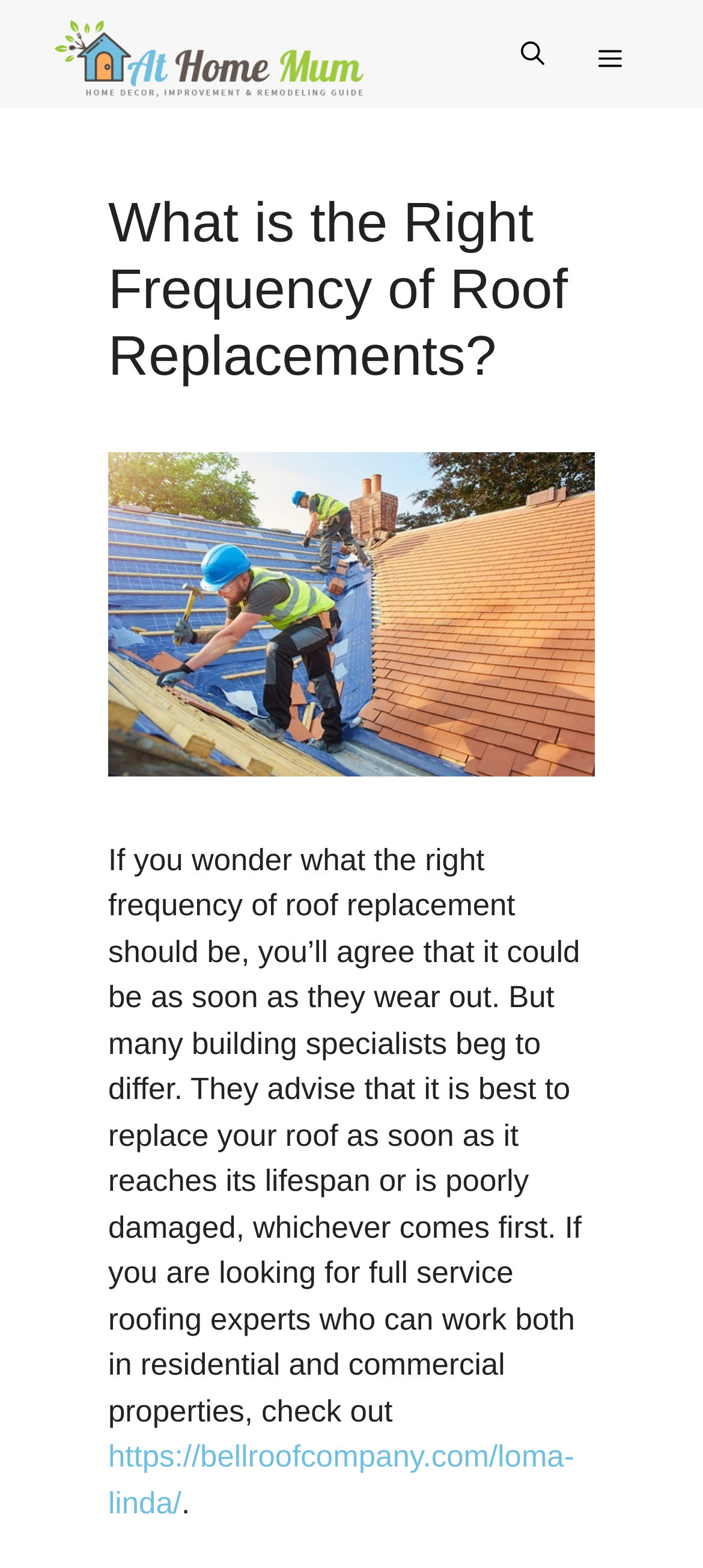Locate the bounding box of the UI element described by: "alt="Home Mum"" in the given webpage screenshot.

[0.077, 0.025, 0.517, 0.047]